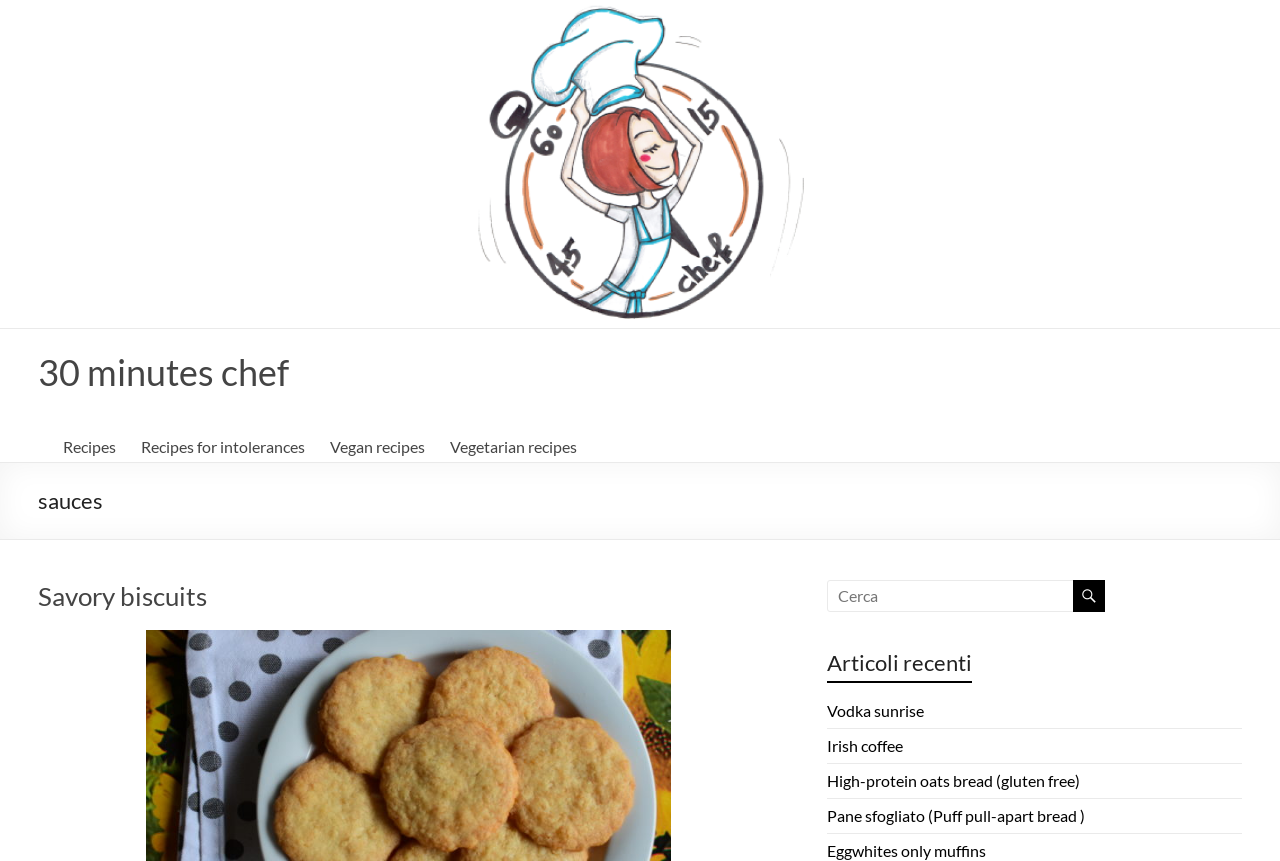Give a full account of the webpage's elements and their arrangement.

The webpage is about sauces and recipes, with a prominent image at the top taking up about 38% of the screen's height. Below the image, there is a heading that reads "30 minutes chef" with a link to the same title. 

To the right of the heading, there are four links: "Recipes", "Recipes for intolerances", "Vegan recipes", and "Vegetarian recipes", arranged horizontally. 

Below these links, there is another heading that reads "sauces". Under this heading, there is a section with a heading "Savory biscuits" that contains two links to the same title. 

On the right side of the page, there is a complementary section that takes up about 34% of the screen's width. Within this section, there is a textbox with a placeholder "Cerca" (meaning "Search" in Italian) and a button with a magnifying glass icon. 

Below the textbox, there is a heading that reads "Articoli recenti" (meaning "Recent articles" in Italian), followed by five links to different recipe articles, including "Vodka sunrise", "Irish coffee", "High-protein oats bread (gluten free)", "Pane sfogliato (Puff pull-apart bread )", and "Eggwhites only muffins".